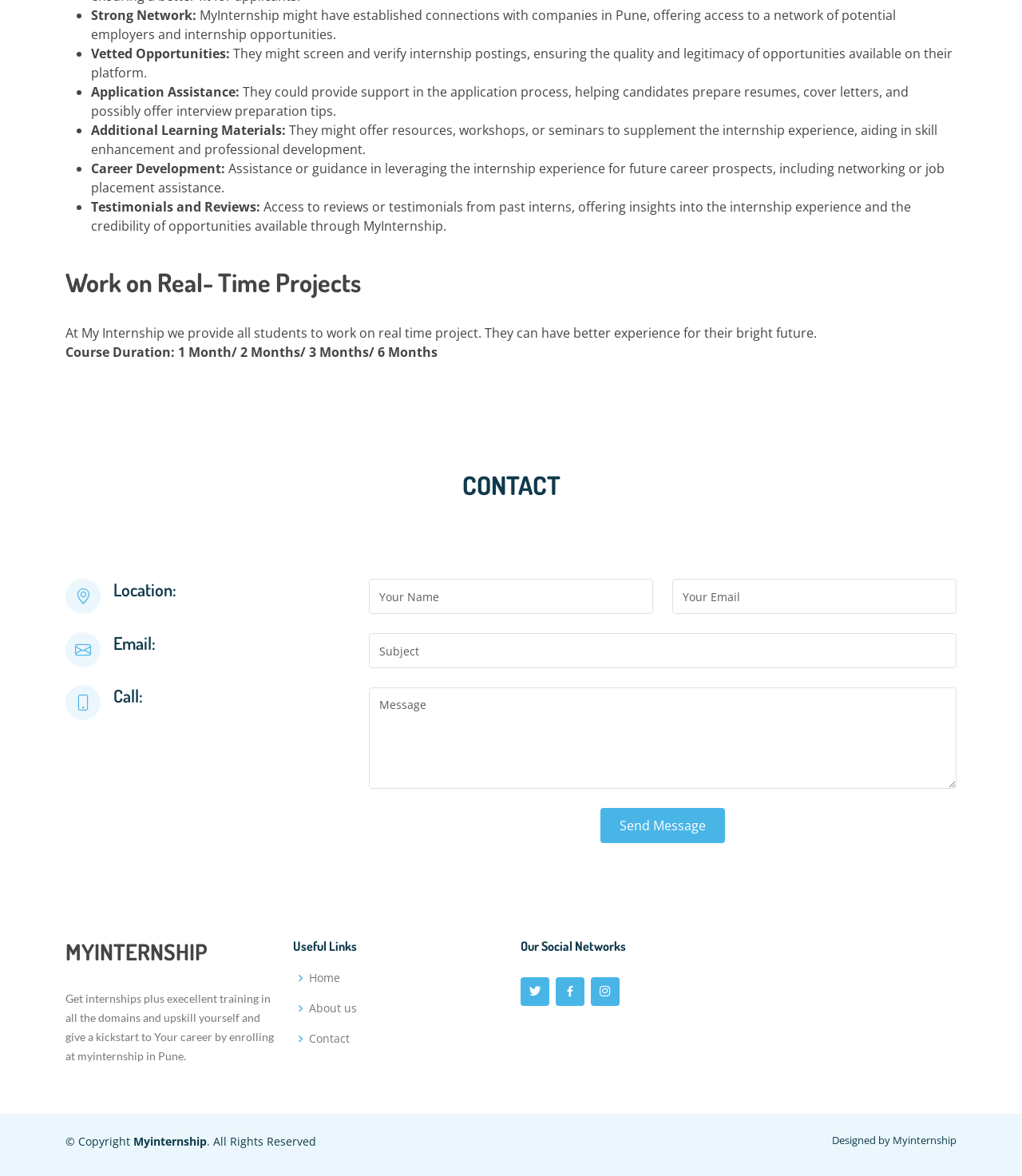Using the information shown in the image, answer the question with as much detail as possible: What social media platforms is MyInternship on?

The webpage has a section titled 'Our Social Networks' that lists MyInternship's presence on Twitter, Facebook, and Instagram, with links to each platform.